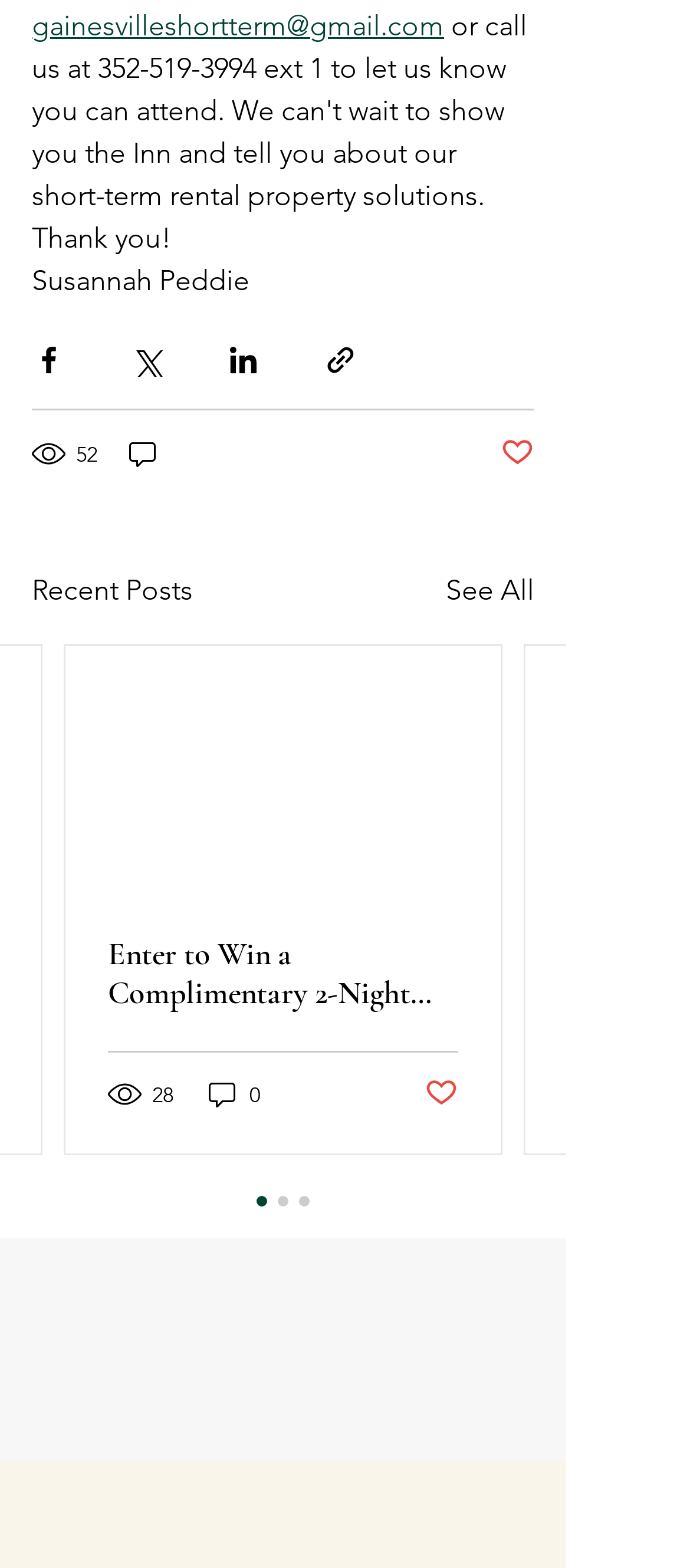Respond with a single word or phrase to the following question: What is the title of the section below the social media share buttons?

Recent Posts